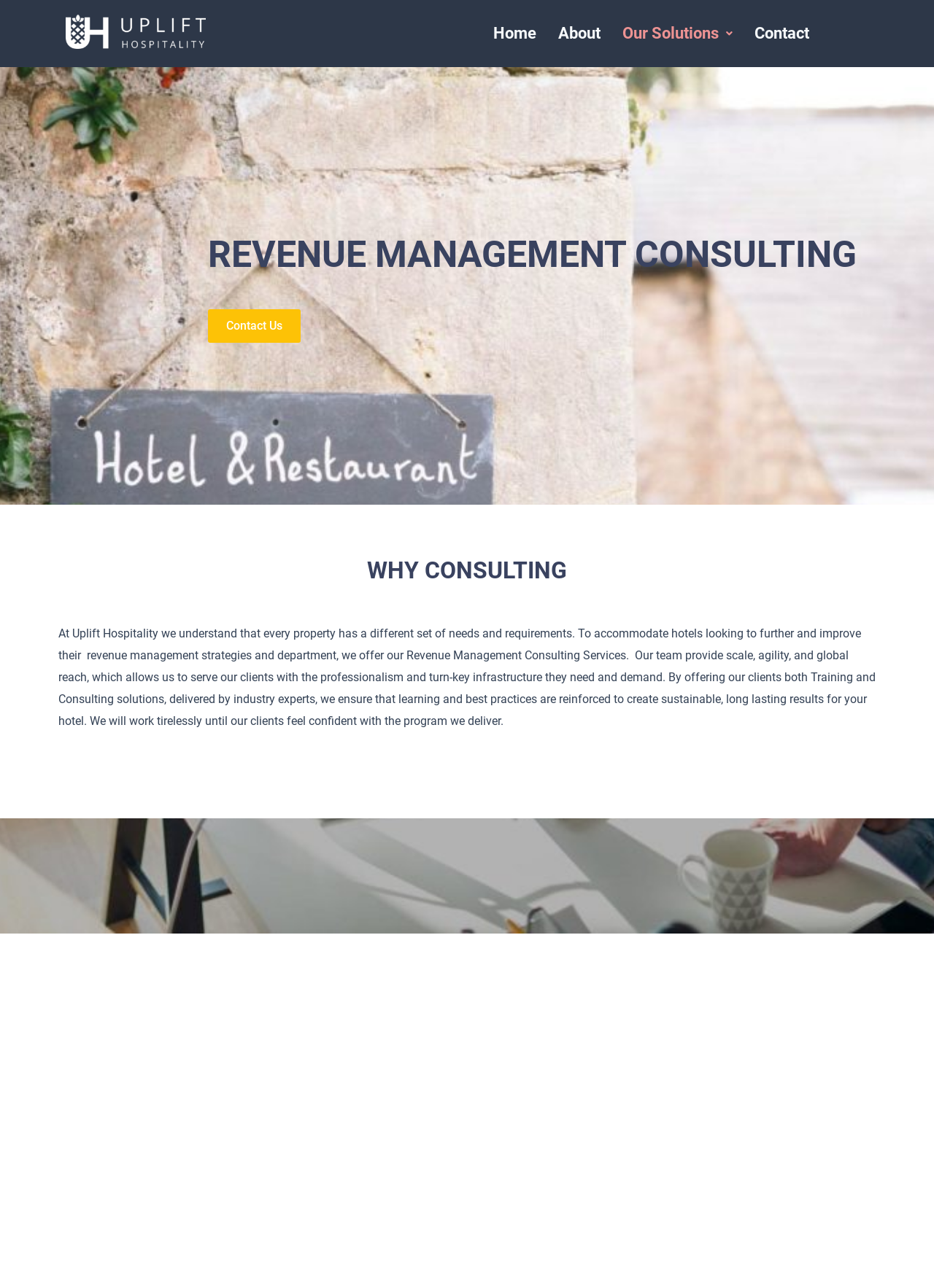What is the outcome of Uplift Hospitality's consulting services?
Please answer the question with as much detail as possible using the screenshot.

According to the webpage, Uplift Hospitality works tirelessly until clients feel confident with the program they deliver, which implies that the outcome of their consulting services is to instill confidence in the clients' revenue management strategies.